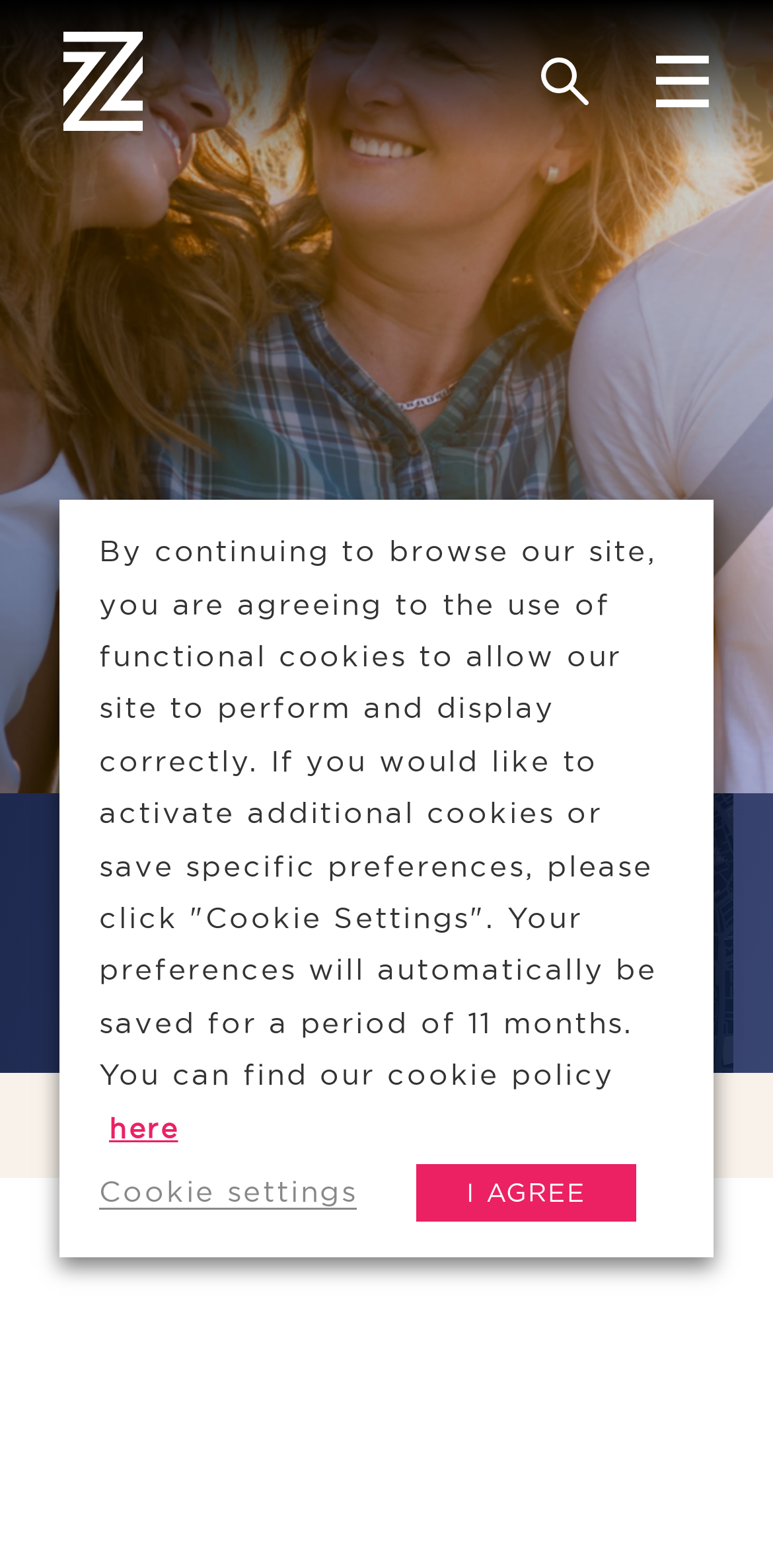Based on the element description I AGREE, identify the bounding box of the UI element in the given webpage screenshot. The coordinates should be in the format (top-left x, top-left y, bottom-right x, bottom-right y) and must be between 0 and 1.

[0.54, 0.742, 0.823, 0.779]